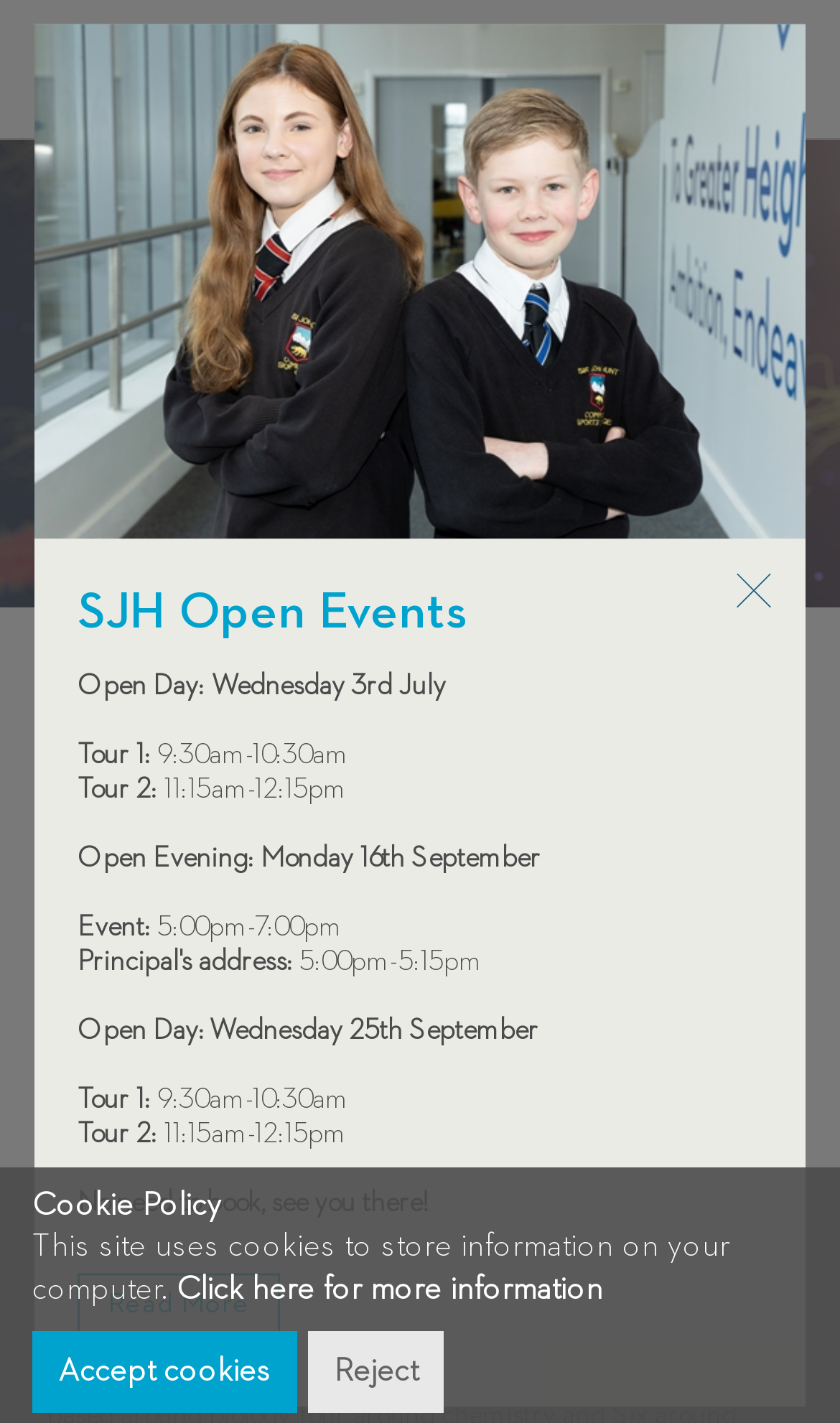Find the bounding box coordinates of the clickable area that will achieve the following instruction: "Click the link to CURRICULUM".

[0.369, 0.131, 0.559, 0.146]